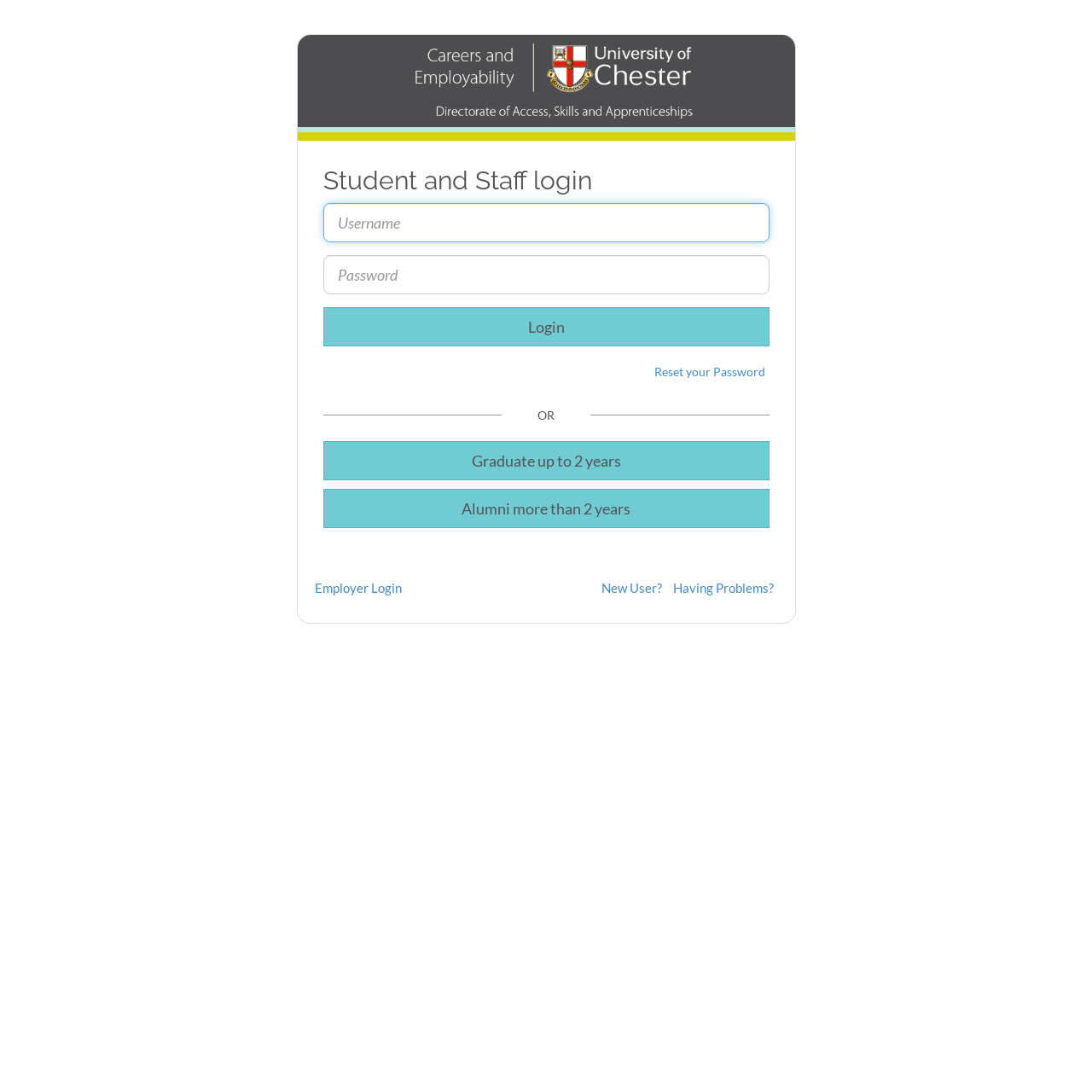How many login options are available for users?
Based on the image, answer the question in a detailed manner.

Upon examining the webpage, I noticed that there are four distinct login options: Student and Staff login, Graduate up to 2 years, Alumni more than 2 years, and Employer Login. These options are presented as separate buttons or links, suggesting that users can choose the appropriate login method based on their category.